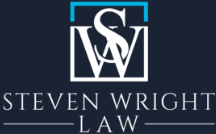What is the font style of the full name 'STEVEN WRIGHT LAW'? Refer to the image and provide a one-word or short phrase answer.

Elegant, professional